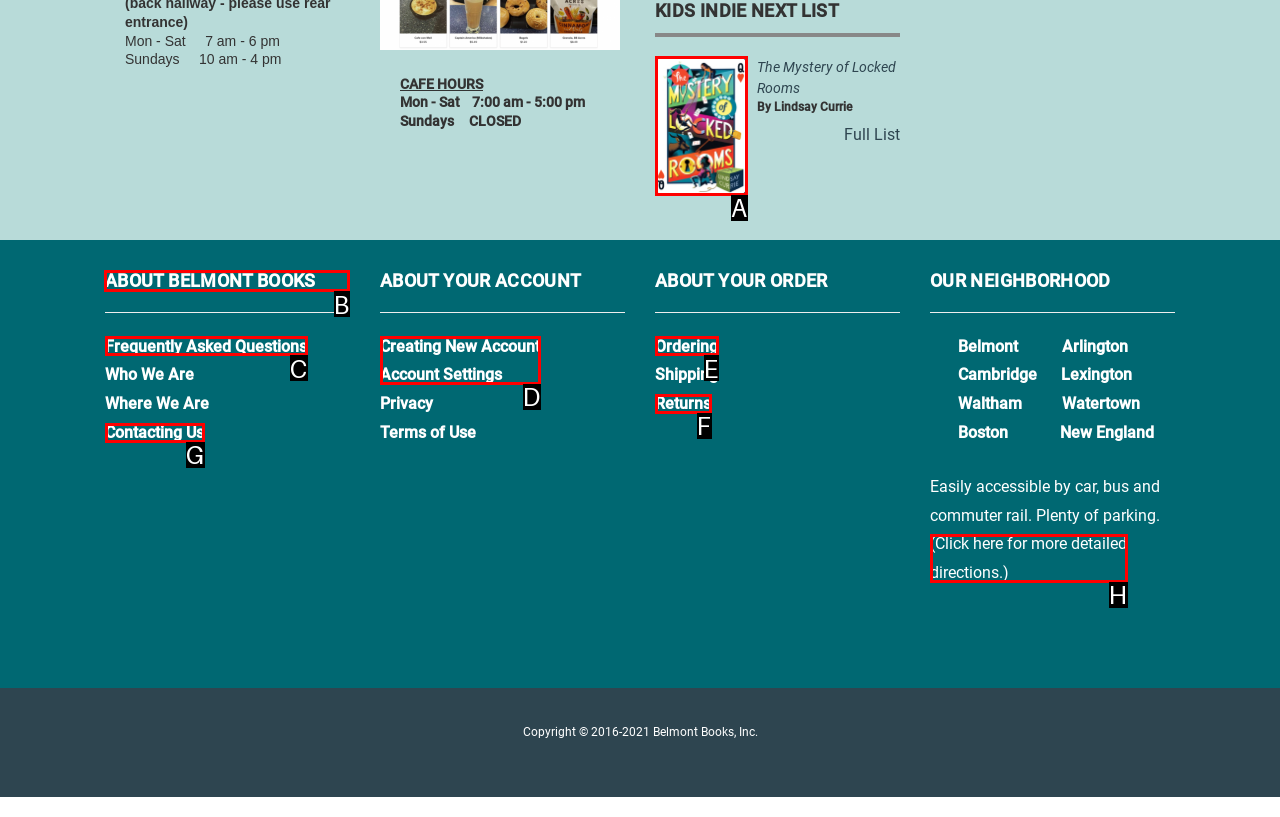Select the letter associated with the UI element you need to click to perform the following action: Learn about Belmont Books
Reply with the correct letter from the options provided.

B